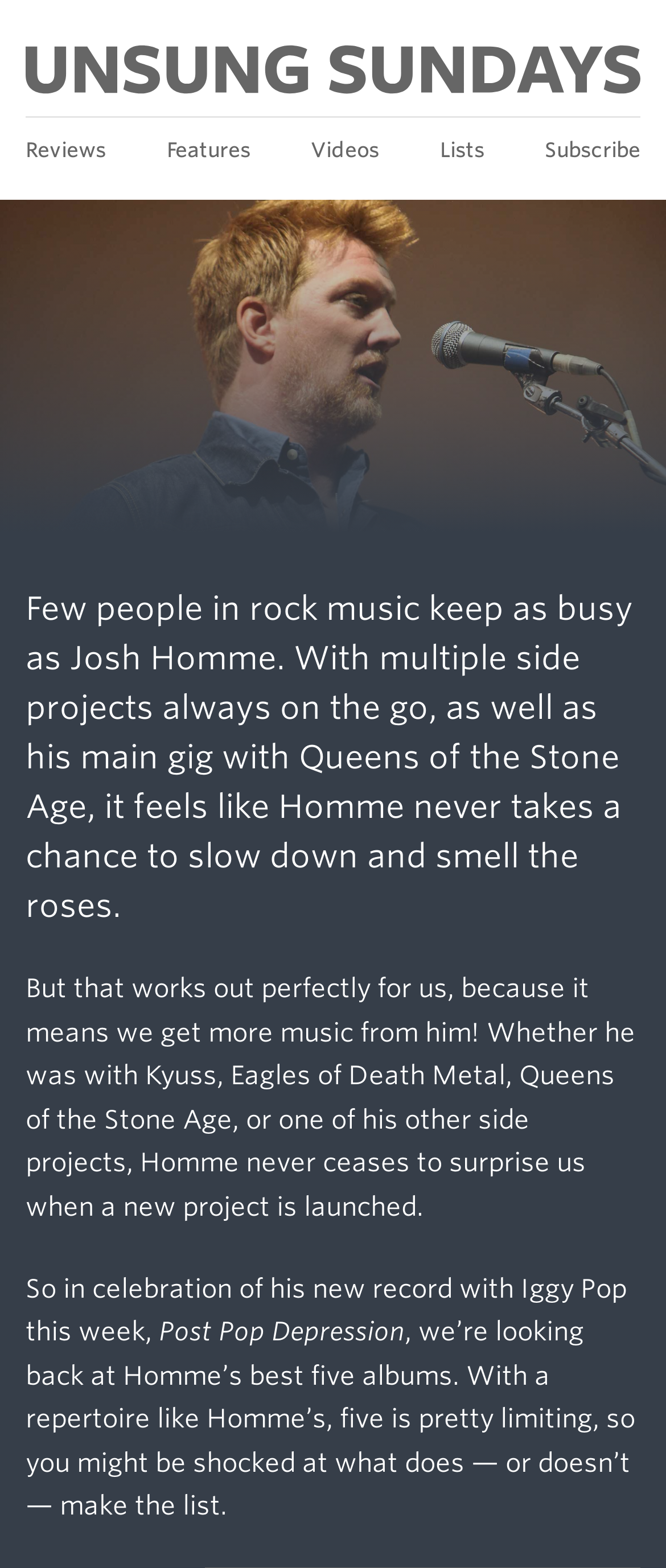Answer this question using a single word or a brief phrase:
What is the main topic of this webpage?

Josh Homme's records